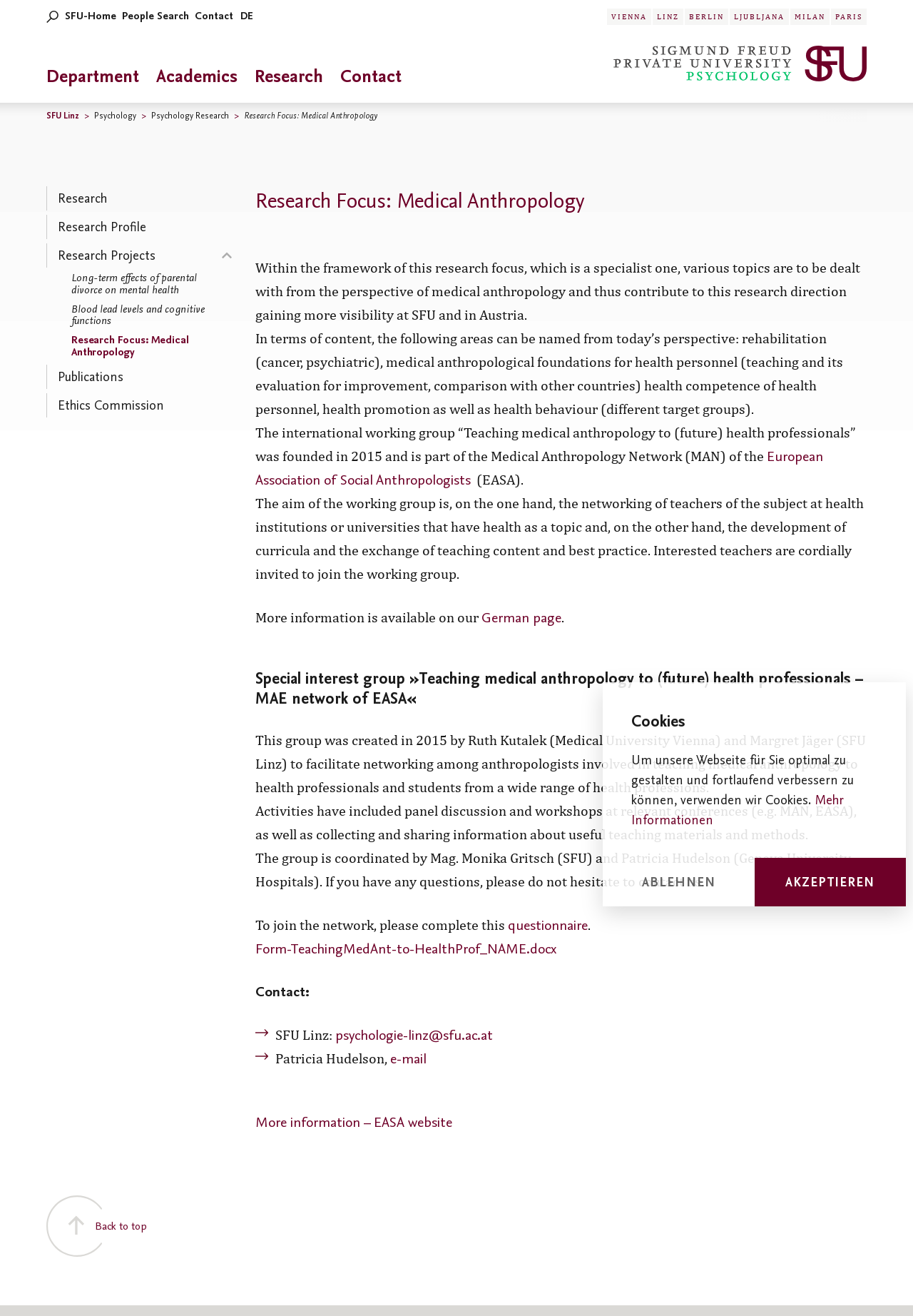Identify the text that serves as the heading for the webpage and generate it.

Research Focus: Medical Anthropology